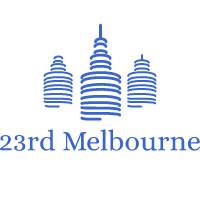What is the font style of the text?
Please give a detailed answer to the question using the information shown in the image.

The caption describes the text '23rd Melbourne' as being prominently displayed below the skyscrapers in a sleek, legible font, reinforcing the brand identity associated with attractions and travel in Melbourne.